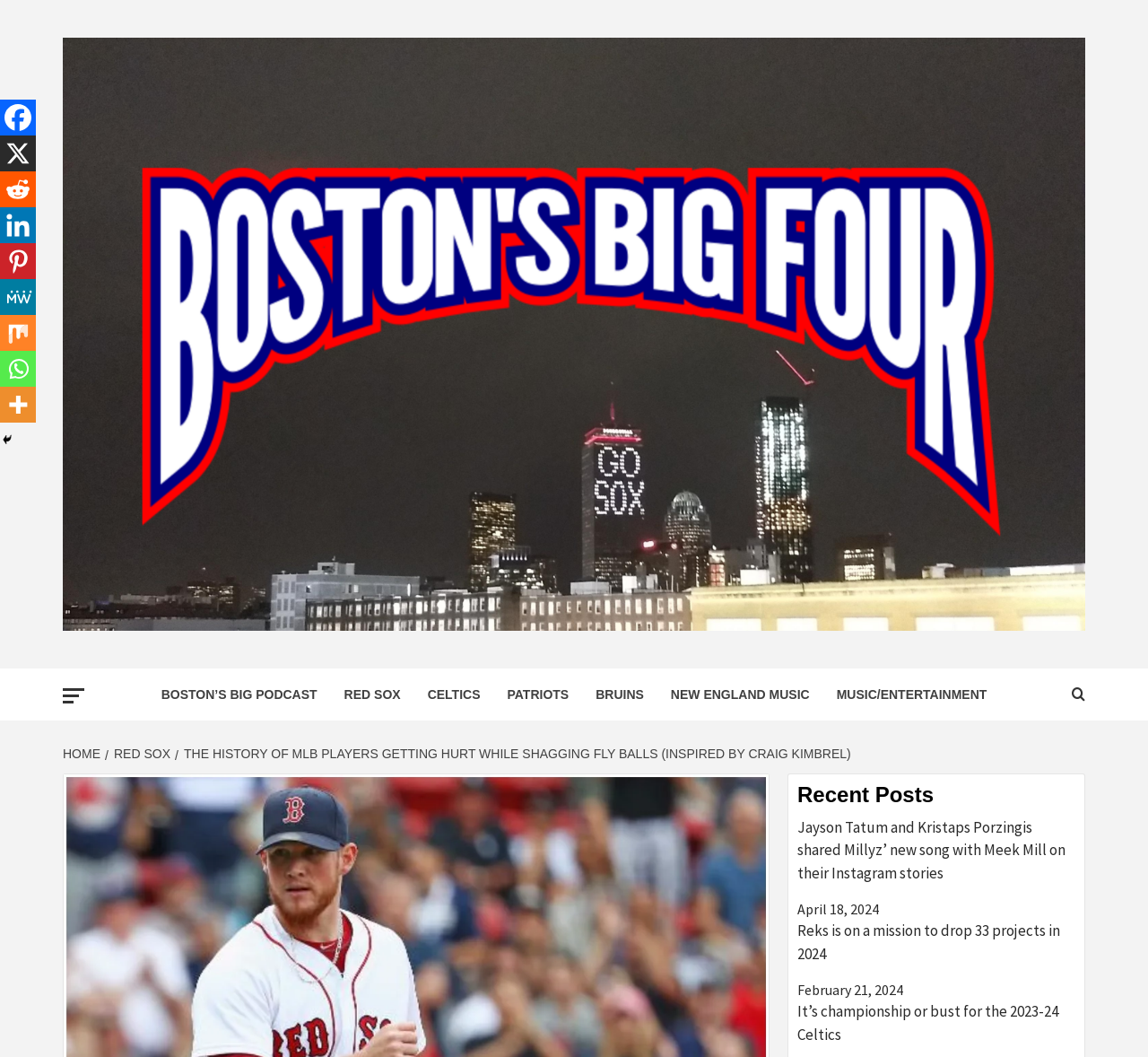Offer an in-depth caption of the entire webpage.

The webpage appears to be a blog or news article page focused on Boston sports, specifically the Red Sox. At the top, there is a prominent link and image with the title "Boston's Big Four" taking up most of the width. Below this, there is a row of links to other sections of the website, including "BOSTON'S BIG FOUR", "BOSTON'S BIG PODCAST", "RED SOX", "CELTICS", "PATRIOTS", "BRUINS", "NEW ENGLAND MUSIC", and "MUSIC/ENTERTAINMENT".

To the right of these links, there is a navigation section with breadcrumbs, showing the current page's location in the website's hierarchy. The breadcrumbs include links to "HOME", "RED SOX", and the current page's title.

Below the navigation section, there is a section with social media links, including Facebook, Reddit, Linkedin, Pinterest, MeWe, Mix, Whatsapp, and More. Some of these links have accompanying icons.

The main content of the page appears to be a list of recent posts, with a heading "Recent Posts" at the top. Each post includes a link to the article, a brief summary, and the date it was published. There are three posts listed, with titles including "Jayson Tatum and Kristaps Porzingis shared Millyz’ new song with Meek Mill on their Instagram stories", "Reks is on a mission to drop 33 projects in 2024", and another article with a date but no title.